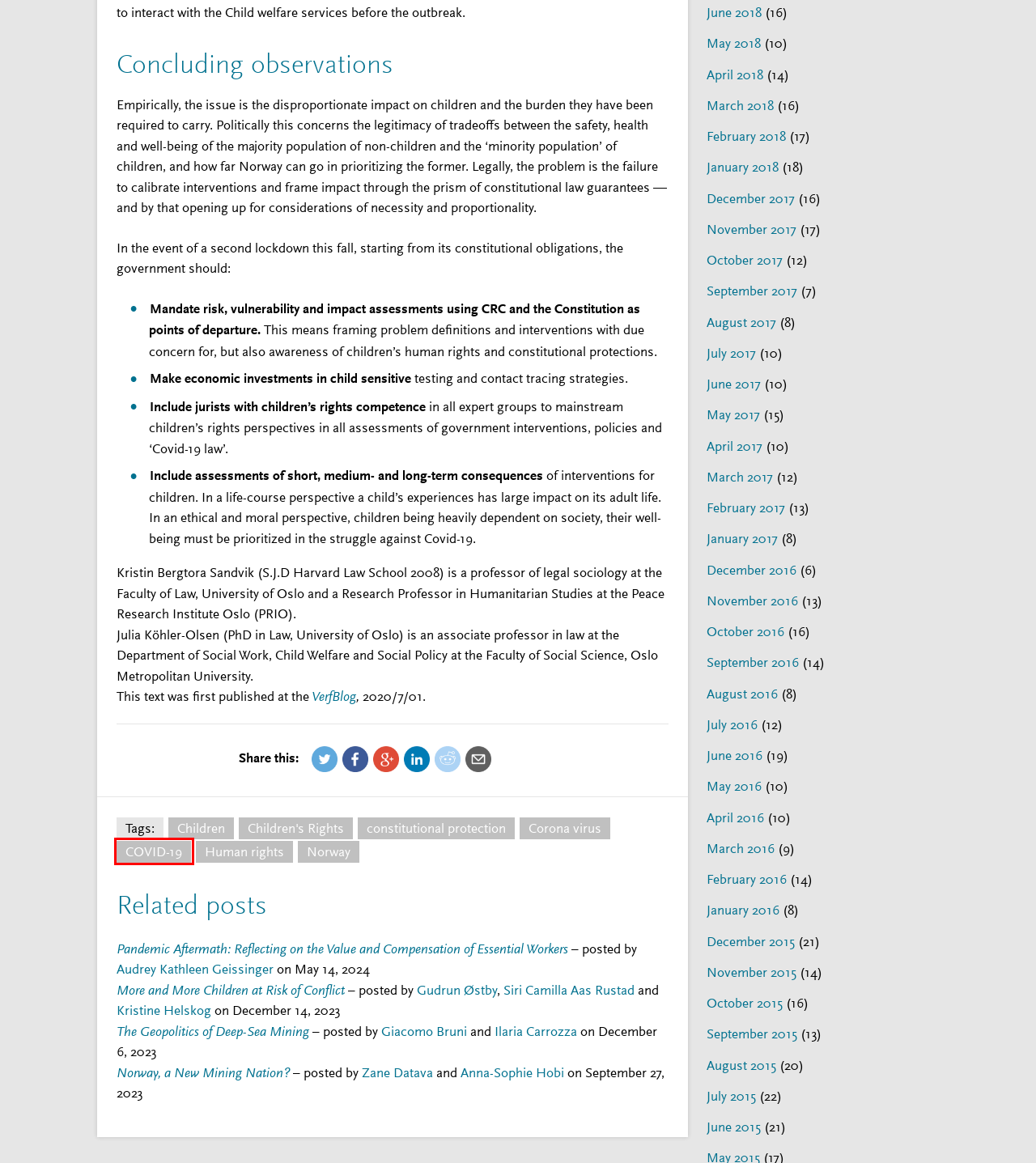You are provided with a screenshot of a webpage containing a red rectangle bounding box. Identify the webpage description that best matches the new webpage after the element in the bounding box is clicked. Here are the potential descriptions:
A. July – 2015 – PRIO Blogs
B. Pandemic Aftermath: Reflecting on the Value and Compensation of Essential Workers – PRIO Blogs
C. June – 2017 – PRIO Blogs
D. COVID-19 – PRIO Blogs
E. December – 2017 – PRIO Blogs
F. Children in Lockdown – Verfassungsblog
G. Giacomo Bruni – PRIO Blogs
H. February – 2018 – PRIO Blogs

D